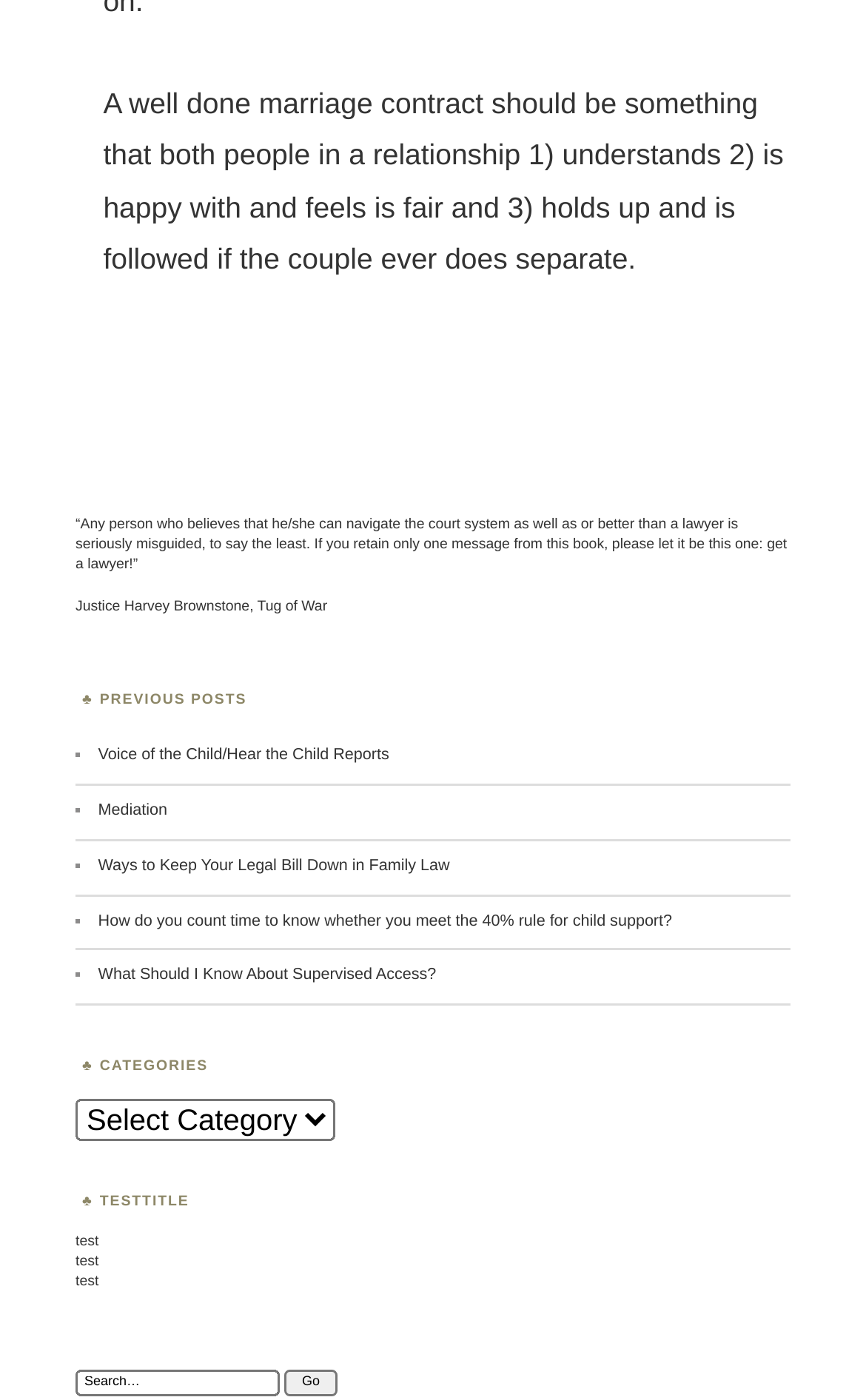What is the purpose of the search bar?
Could you give a comprehensive explanation in response to this question?

The search bar is located at the bottom of the webpage and has a placeholder text 'Search…', indicating that it is intended for users to search for specific content within the website.